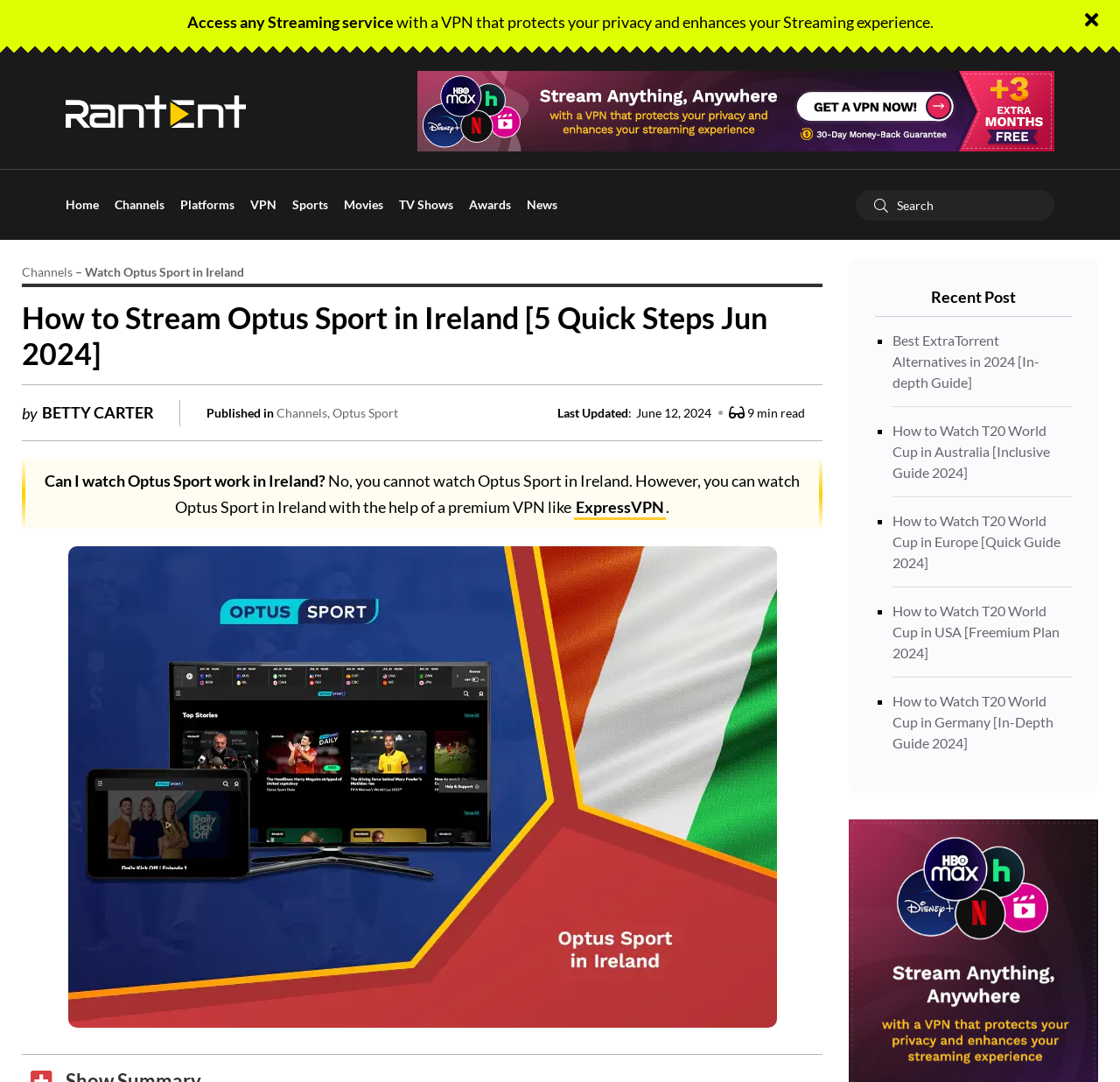Please find the bounding box coordinates of the element that you should click to achieve the following instruction: "Click on the 'ExpressVPN Deals' link". The coordinates should be presented as four float numbers between 0 and 1: [left, top, right, bottom].

[0.758, 0.953, 0.98, 0.971]